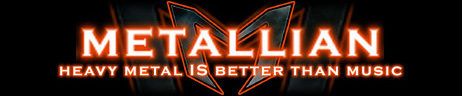What is the color scheme of the logo?
Please provide a single word or phrase in response based on the screenshot.

Orange against dark background